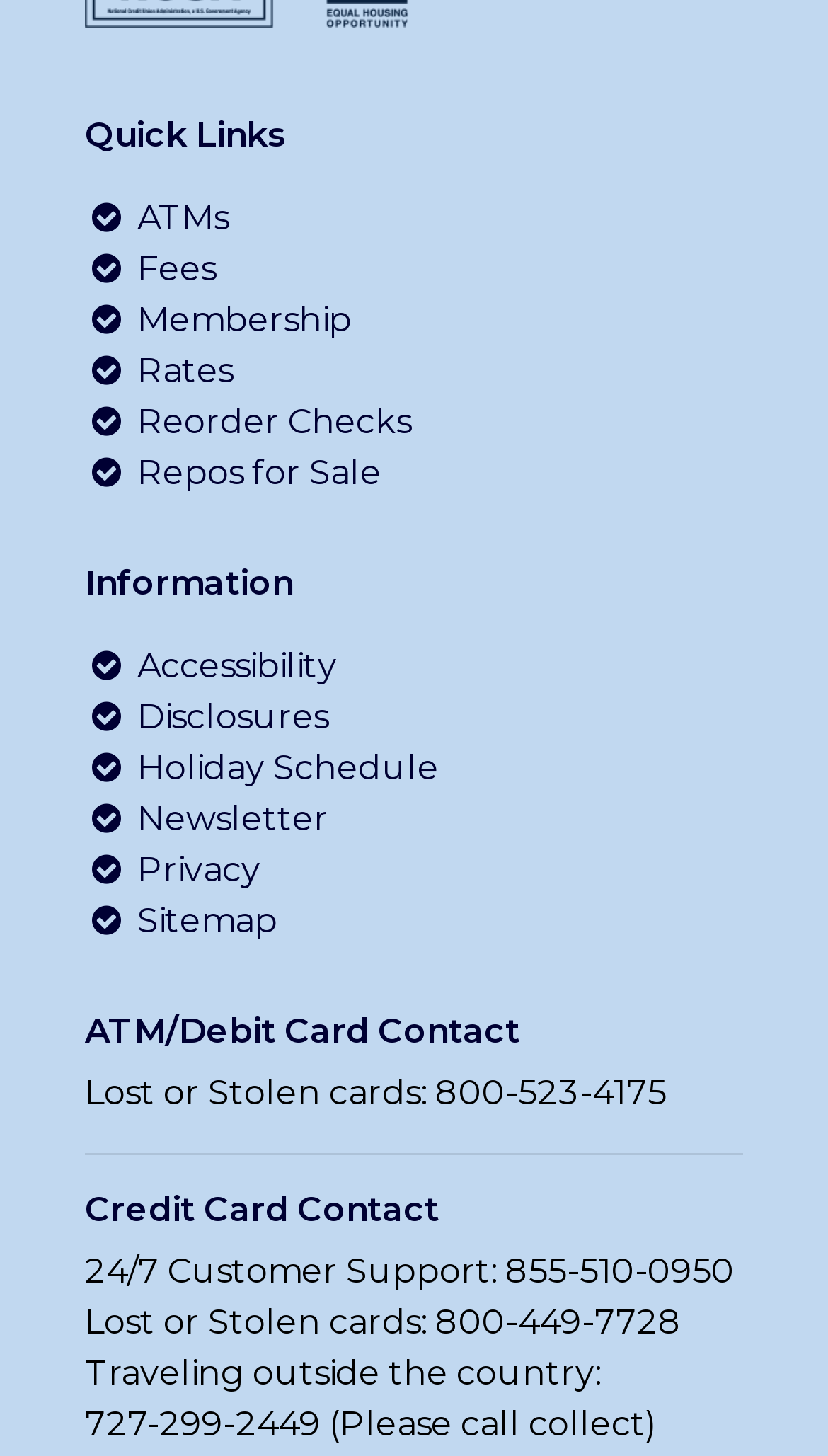How many sections are there on this webpage?
Provide an in-depth and detailed explanation in response to the question.

I identified four distinct sections on the webpage, which are 'Quick Links', 'Information', 'ATM/Debit Card Contact', and 'Credit Card Contact', based on the headings and the content they contain.